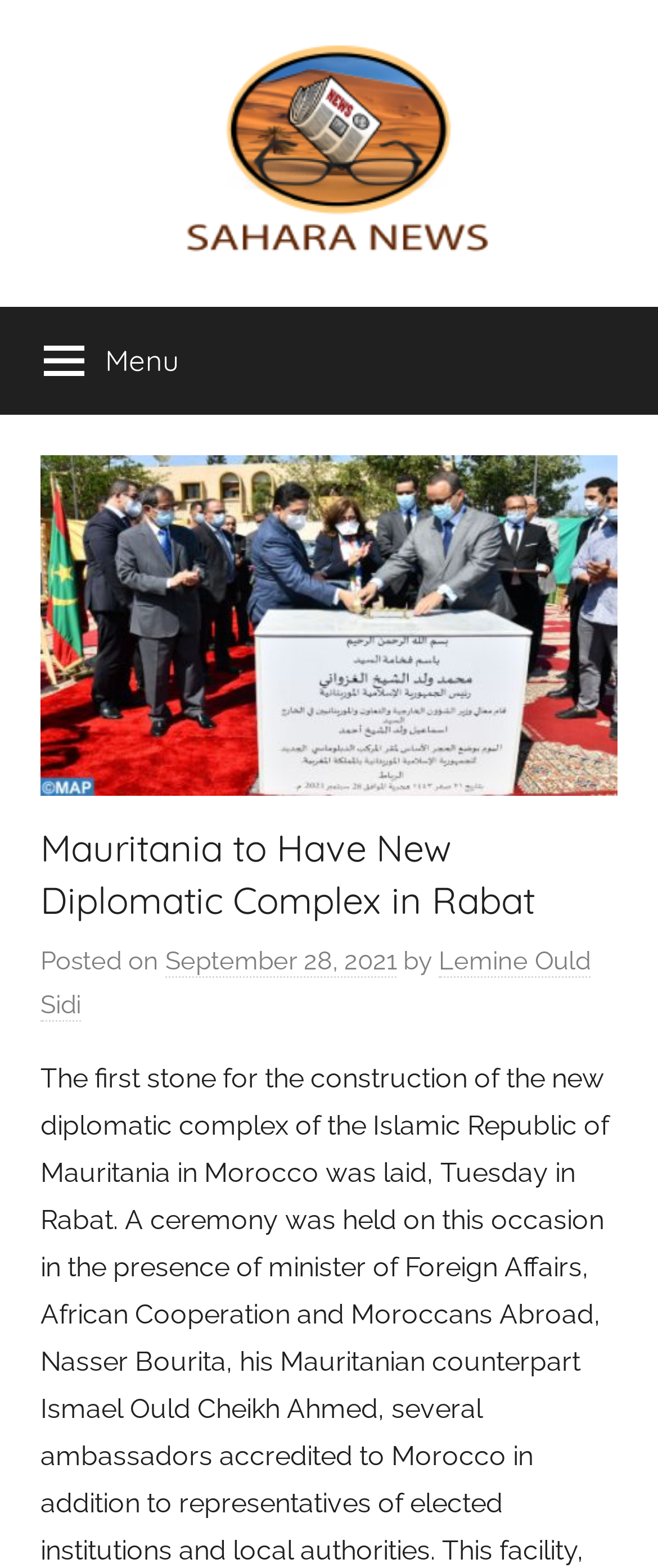Provide the bounding box for the UI element matching this description: "Sahara News".

[0.0, 0.172, 0.308, 0.275]